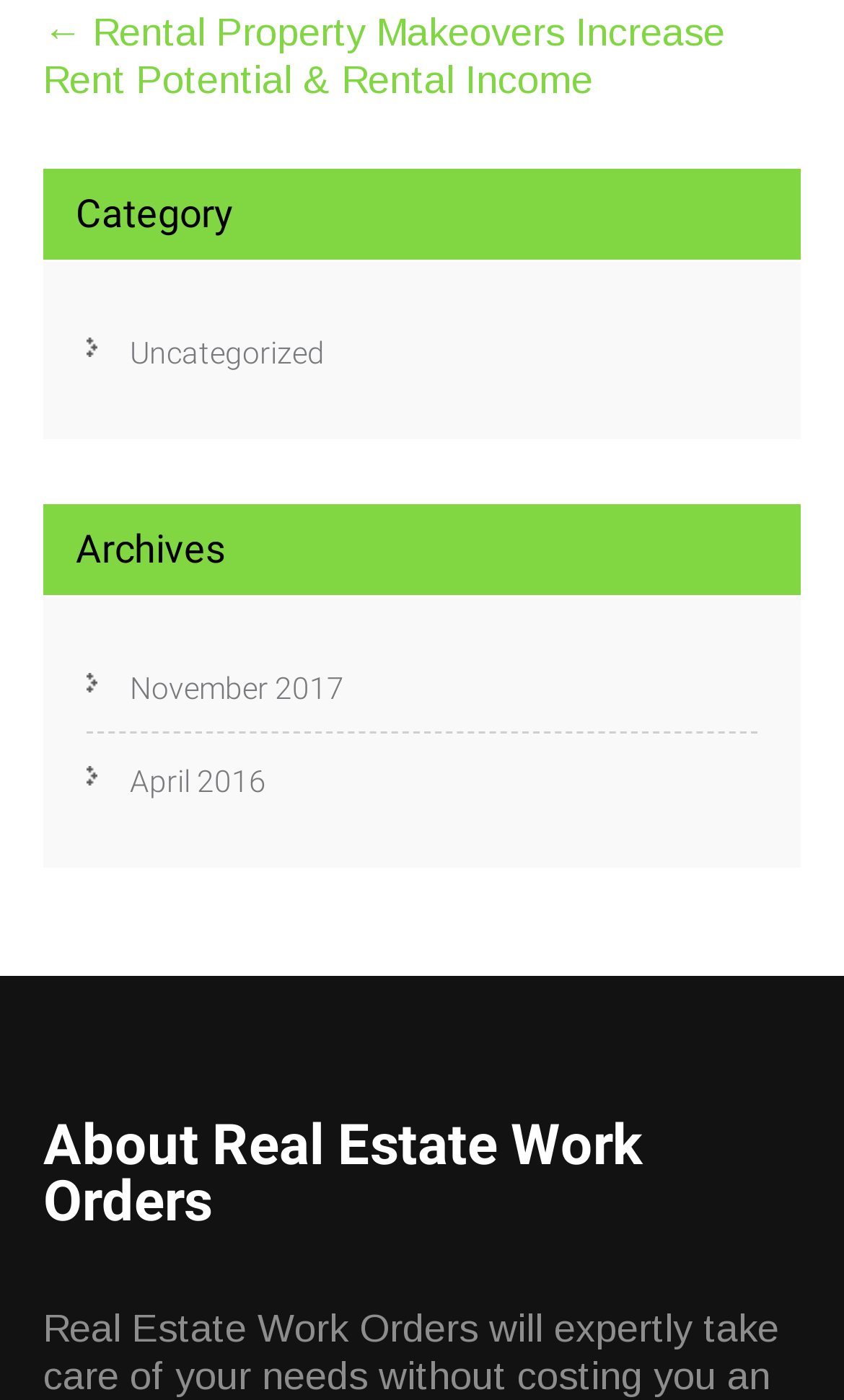Using the description "November 2017", predict the bounding box of the relevant HTML element.

[0.154, 0.478, 0.408, 0.506]